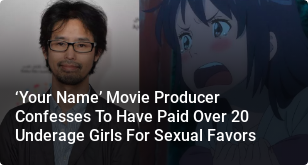What is the emotion expressed by the anime character?
Based on the visual content, answer with a single word or a brief phrase.

Anger or distress